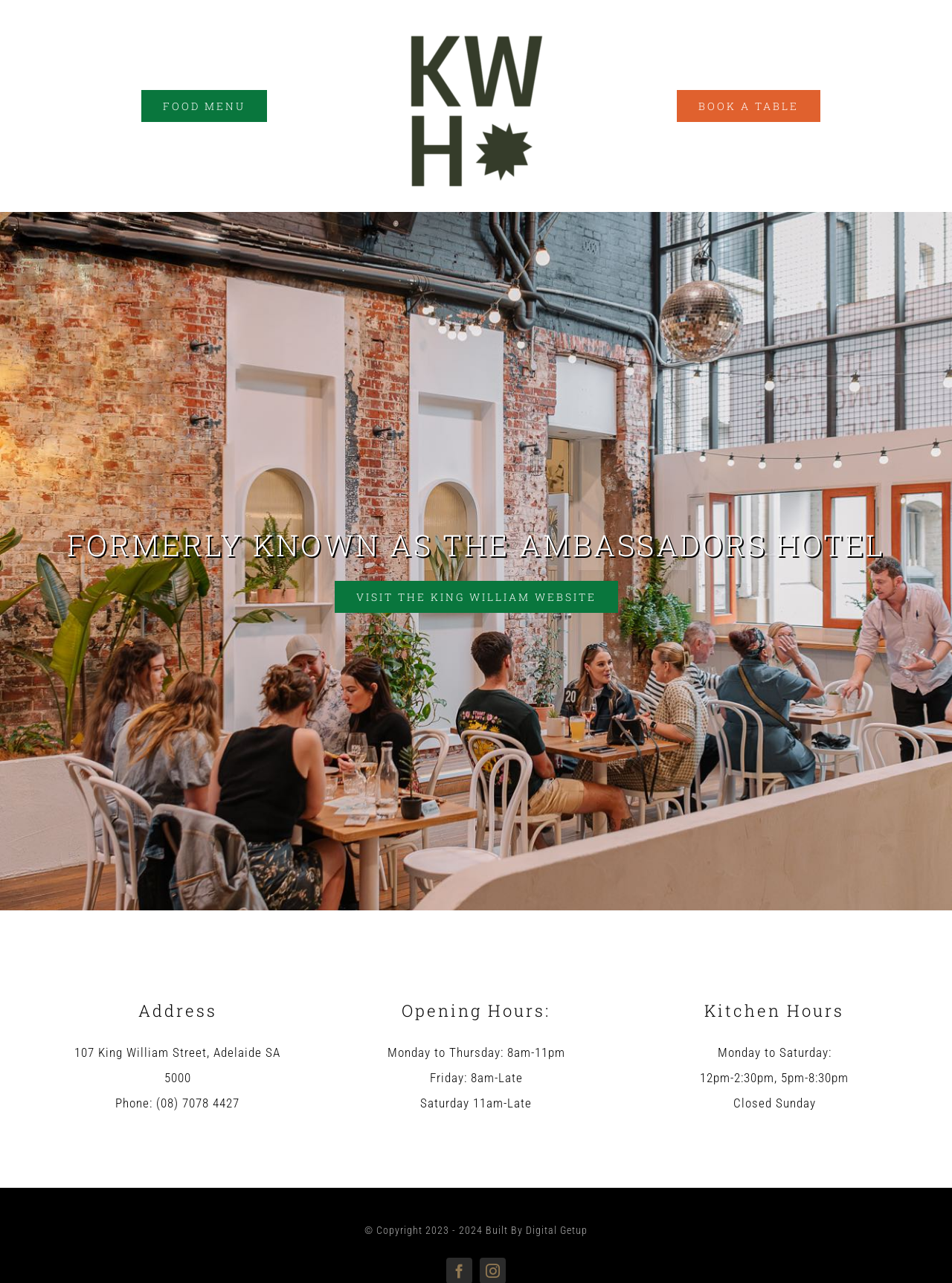Please provide a short answer using a single word or phrase for the question:
What is the logo of the King William?

Ambassador Hotel Is Now Known As The King William Logo